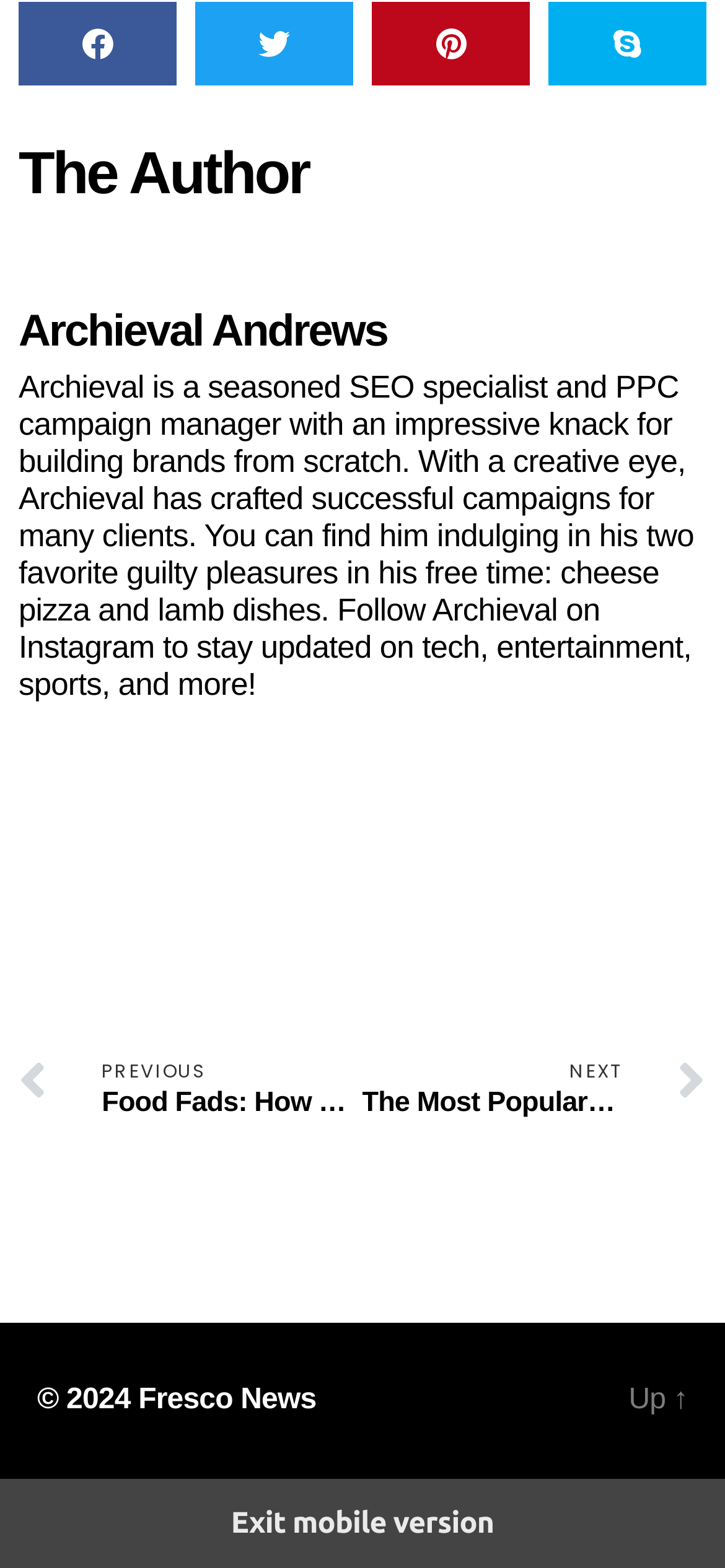Locate the bounding box coordinates of the element that should be clicked to fulfill the instruction: "Visit Fresco News".

[0.191, 0.883, 0.436, 0.903]